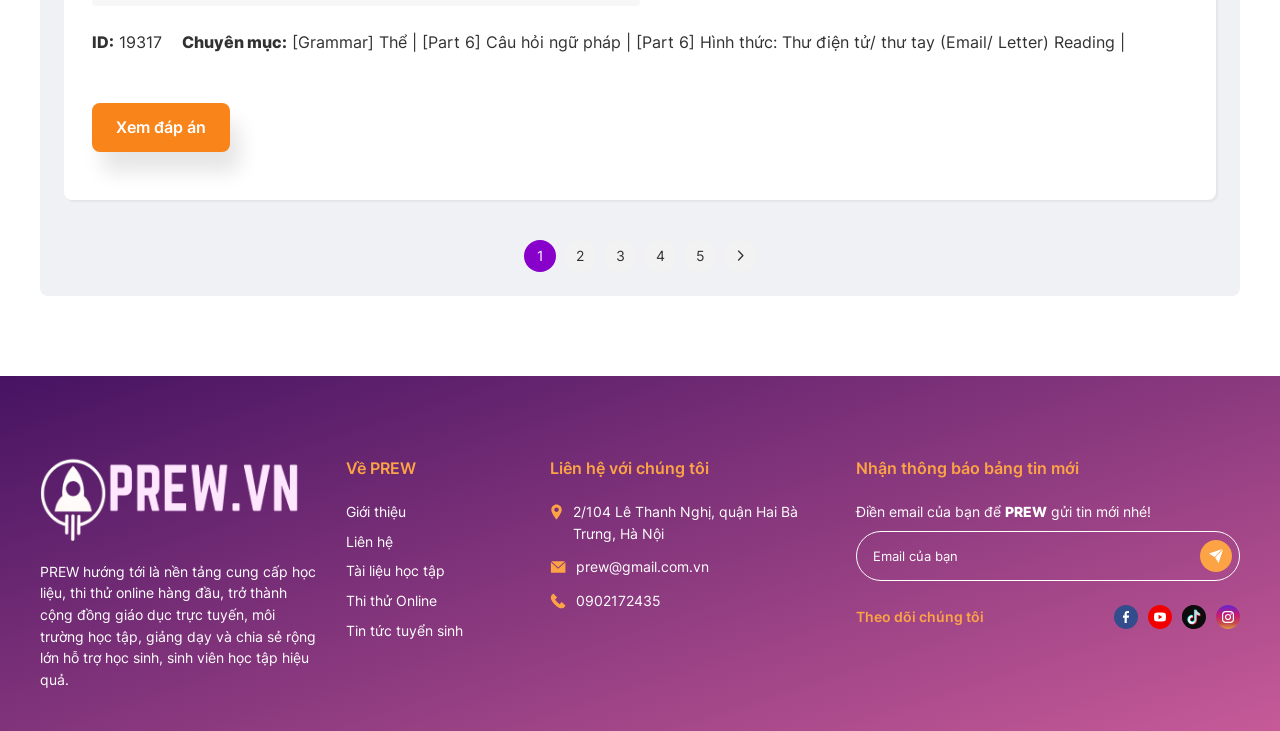Provide a brief response in the form of a single word or phrase:
What is the purpose of the form at the bottom of the webpage?

To receive newsletter